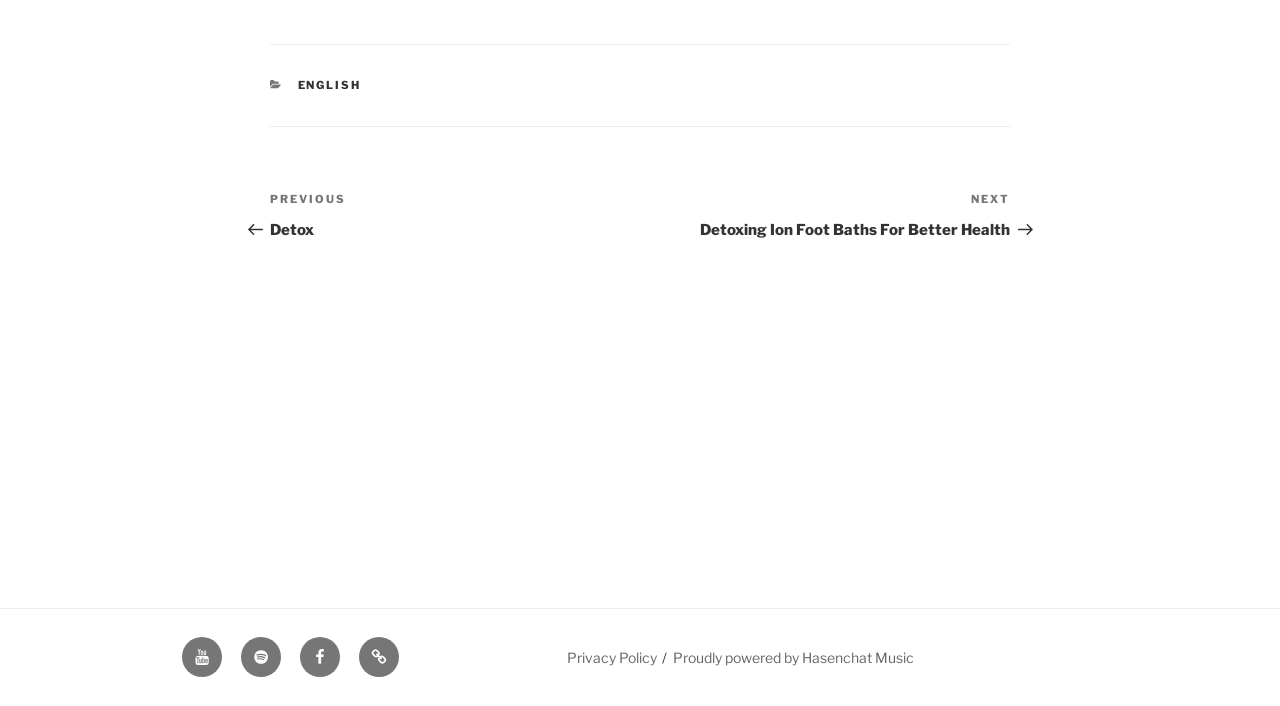How many social media links are in the footer?
Can you provide a detailed and comprehensive answer to the question?

The footer section of the webpage contains a 'navigation' element with the description 'Footer Social Links Menu'. Within this element, there are four 'link' elements with the texts 'Youtube', 'Spotify', 'Facebook', and 'Sitemap', which are the social media links.